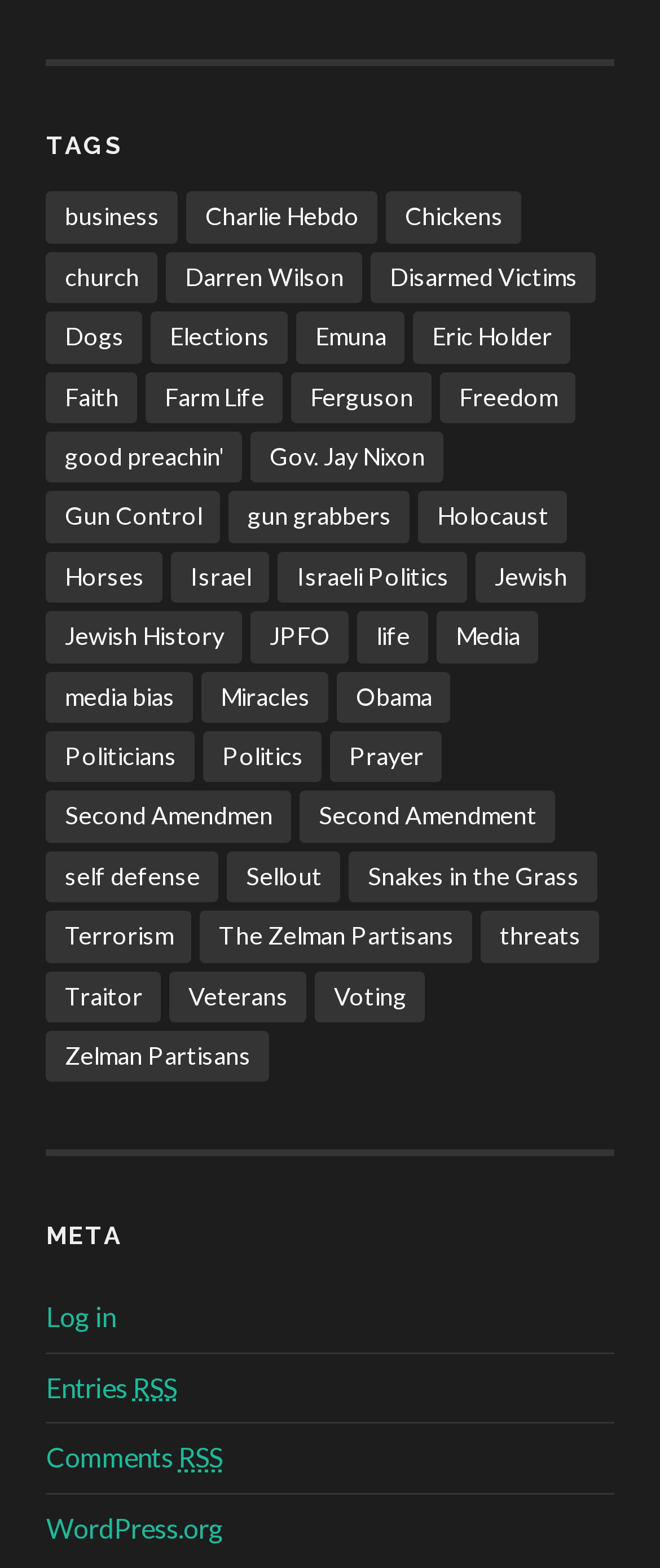Can you provide the bounding box coordinates for the element that should be clicked to implement the instruction: "Subscribe to Entries RSS"?

[0.07, 0.874, 0.267, 0.894]